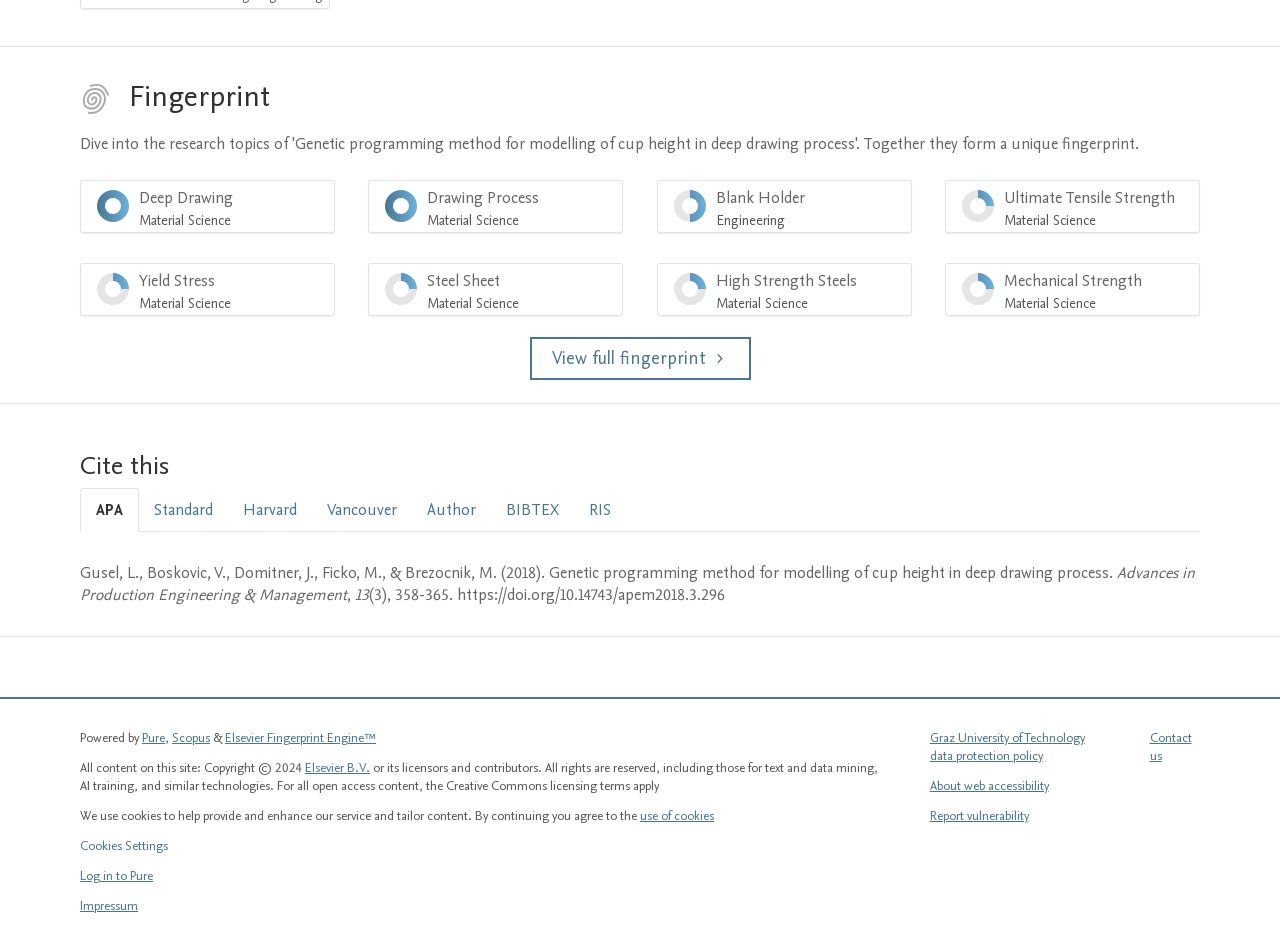What is the title of the publication?
Using the image, answer in one word or phrase.

Genetic programming method for modelling of cup height in deep drawing process